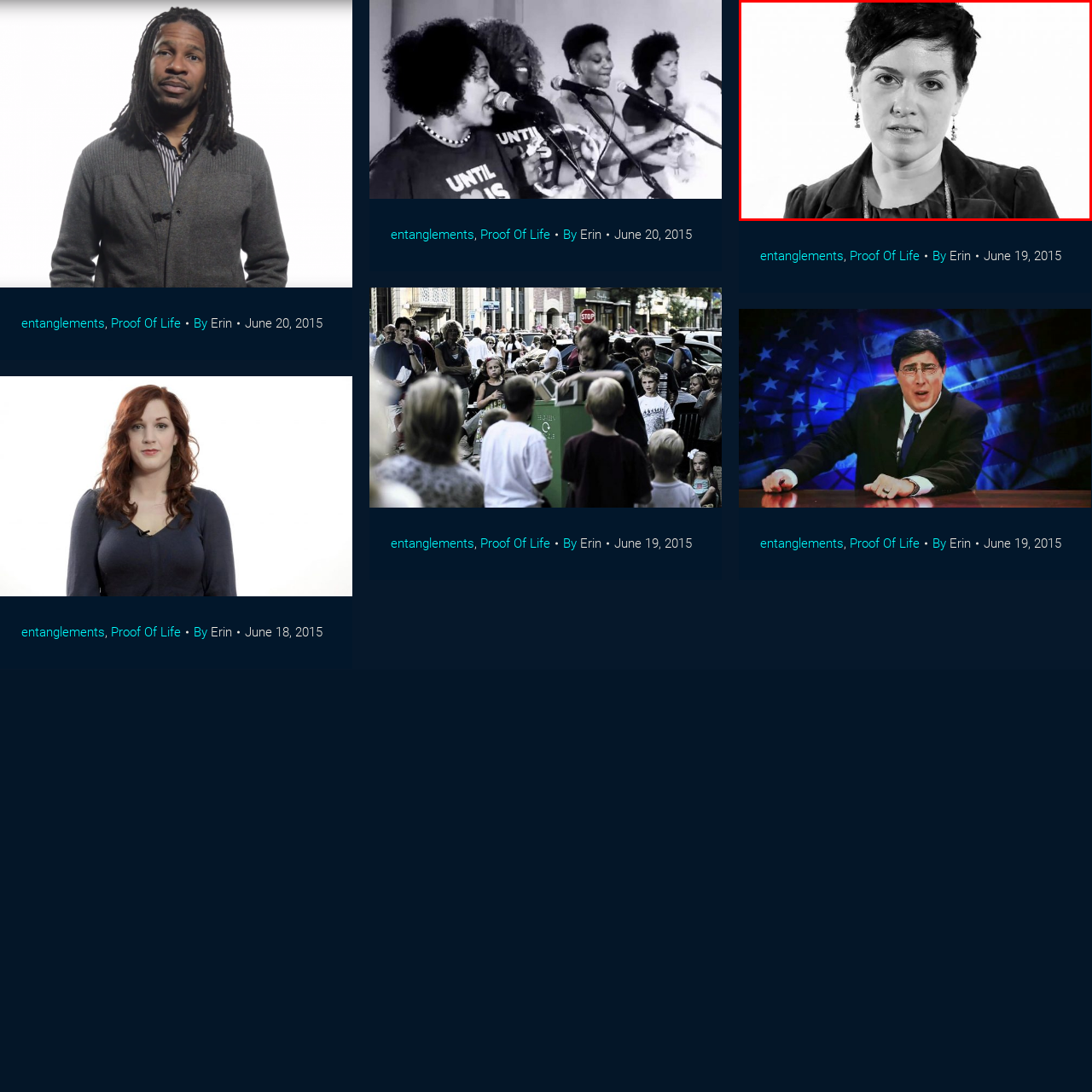What is the background color of the image?
Examine the visual content inside the red box and reply with a single word or brief phrase that best answers the question.

White